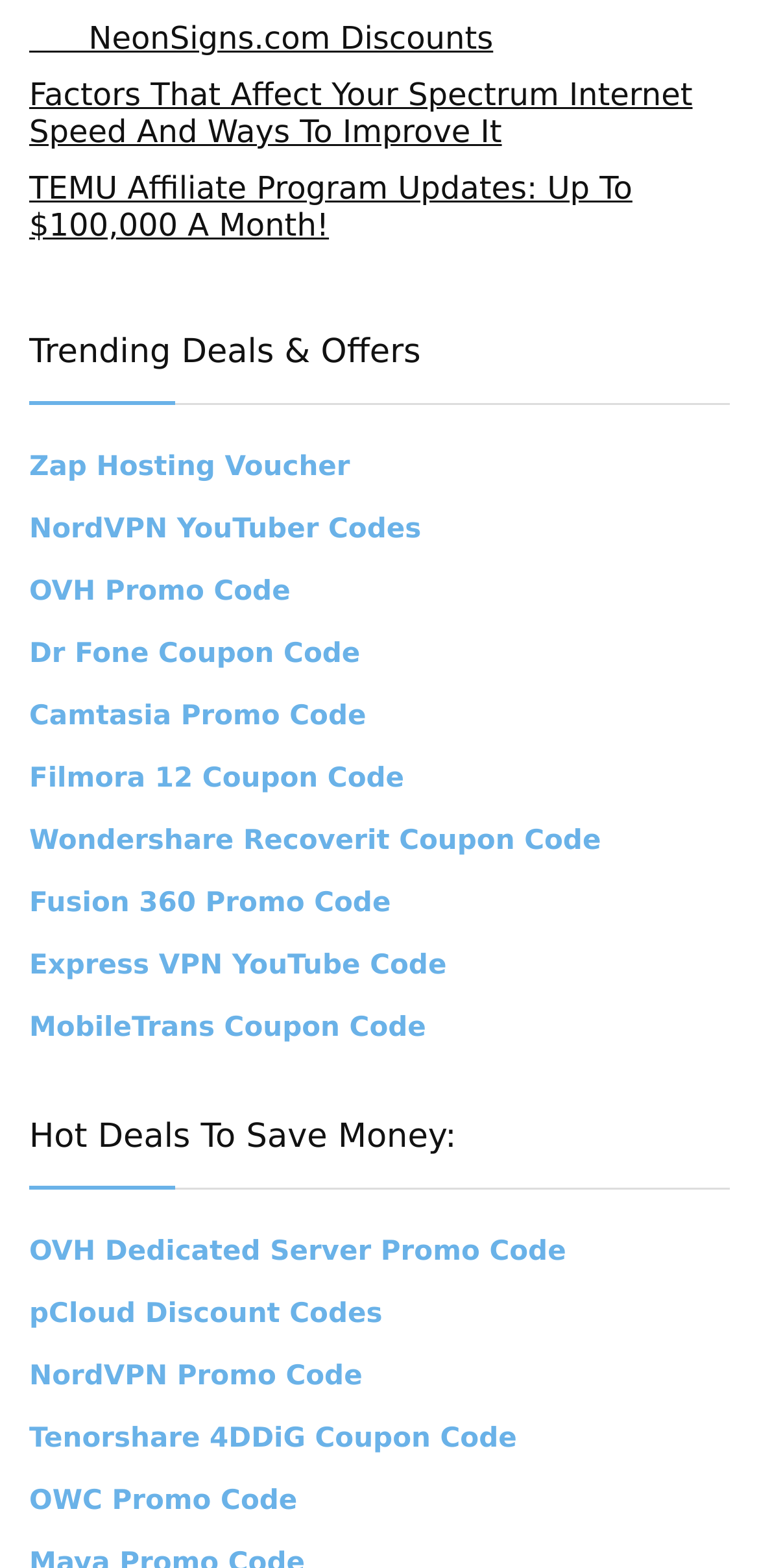Using the provided element description, identify the bounding box coordinates as (top-left x, top-left y, bottom-right x, bottom-right y). Ensure all values are between 0 and 1. Description: OVH Dedicated Server Promo Code

[0.038, 0.788, 0.746, 0.808]